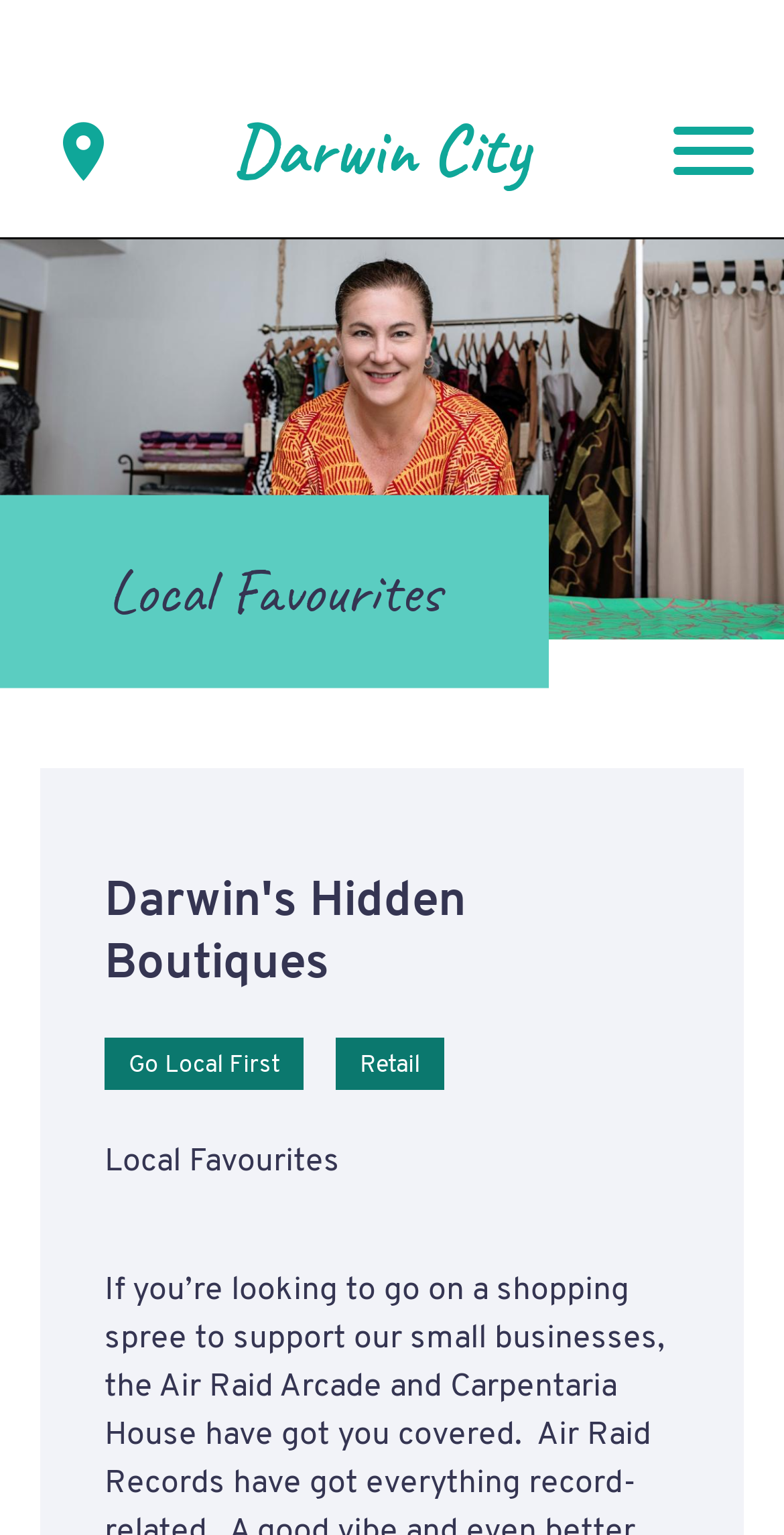Find the bounding box coordinates for the UI element that matches this description: "Darwin City".

[0.297, 0.068, 0.674, 0.127]